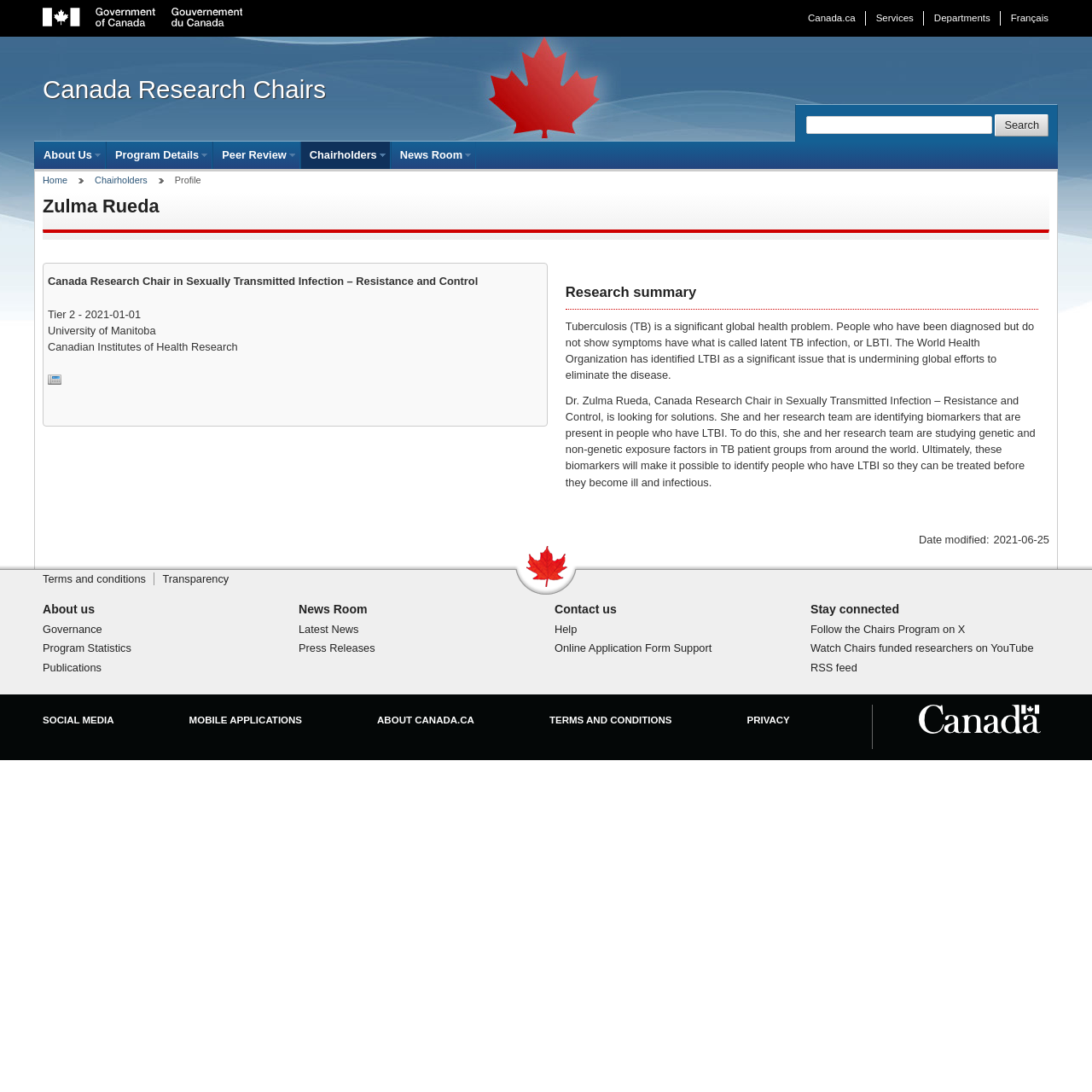Identify the bounding box coordinates for the element you need to click to achieve the following task: "Read the research summary". The coordinates must be four float values ranging from 0 to 1, formatted as [left, top, right, bottom].

[0.518, 0.258, 0.951, 0.278]